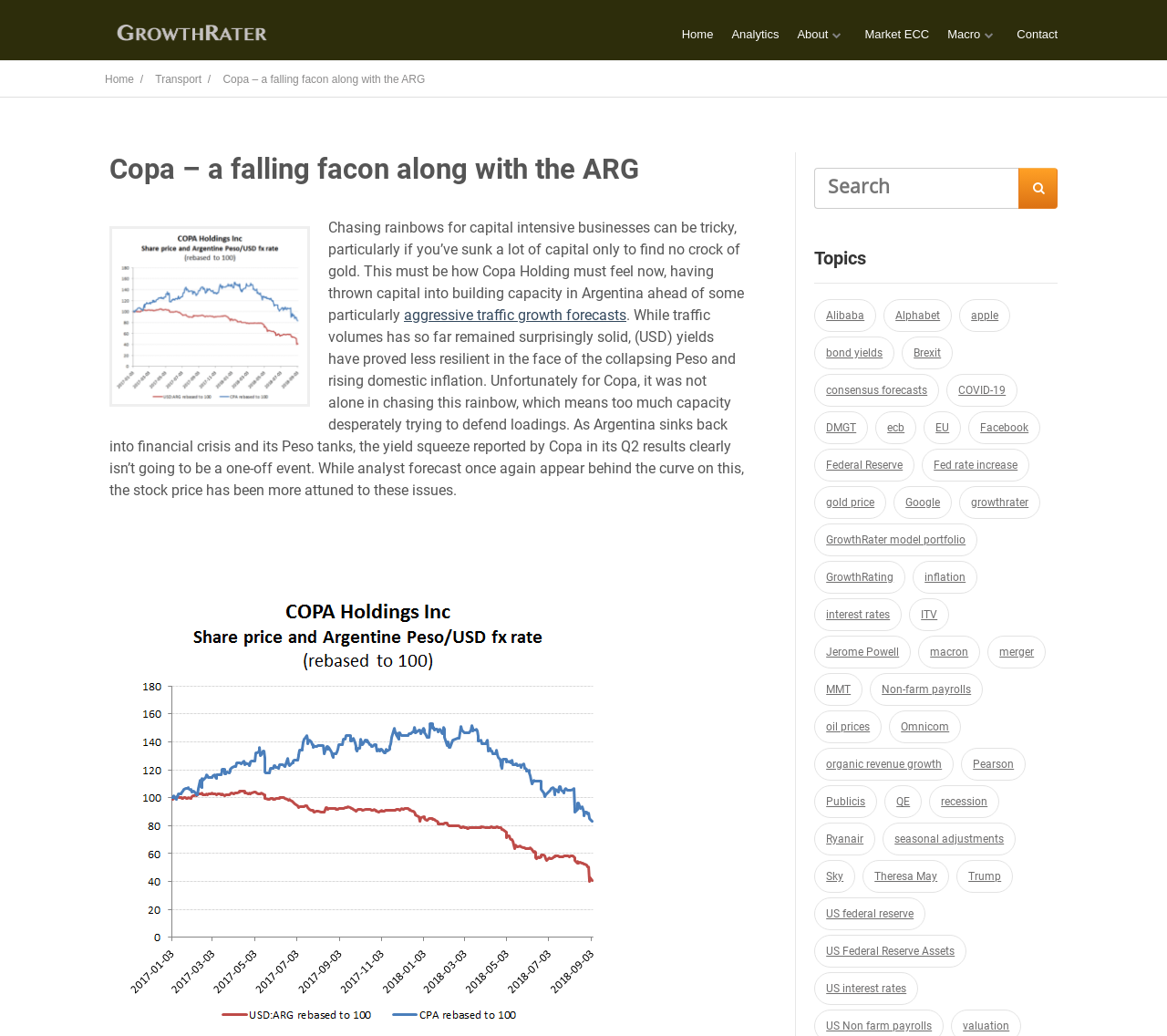How many items are there related to 'Brexit'?
Refer to the image and give a detailed answer to the query.

The link 'Brexit (22 items)' under the 'Topics' section indicates that there are 22 items related to 'Brexit'.